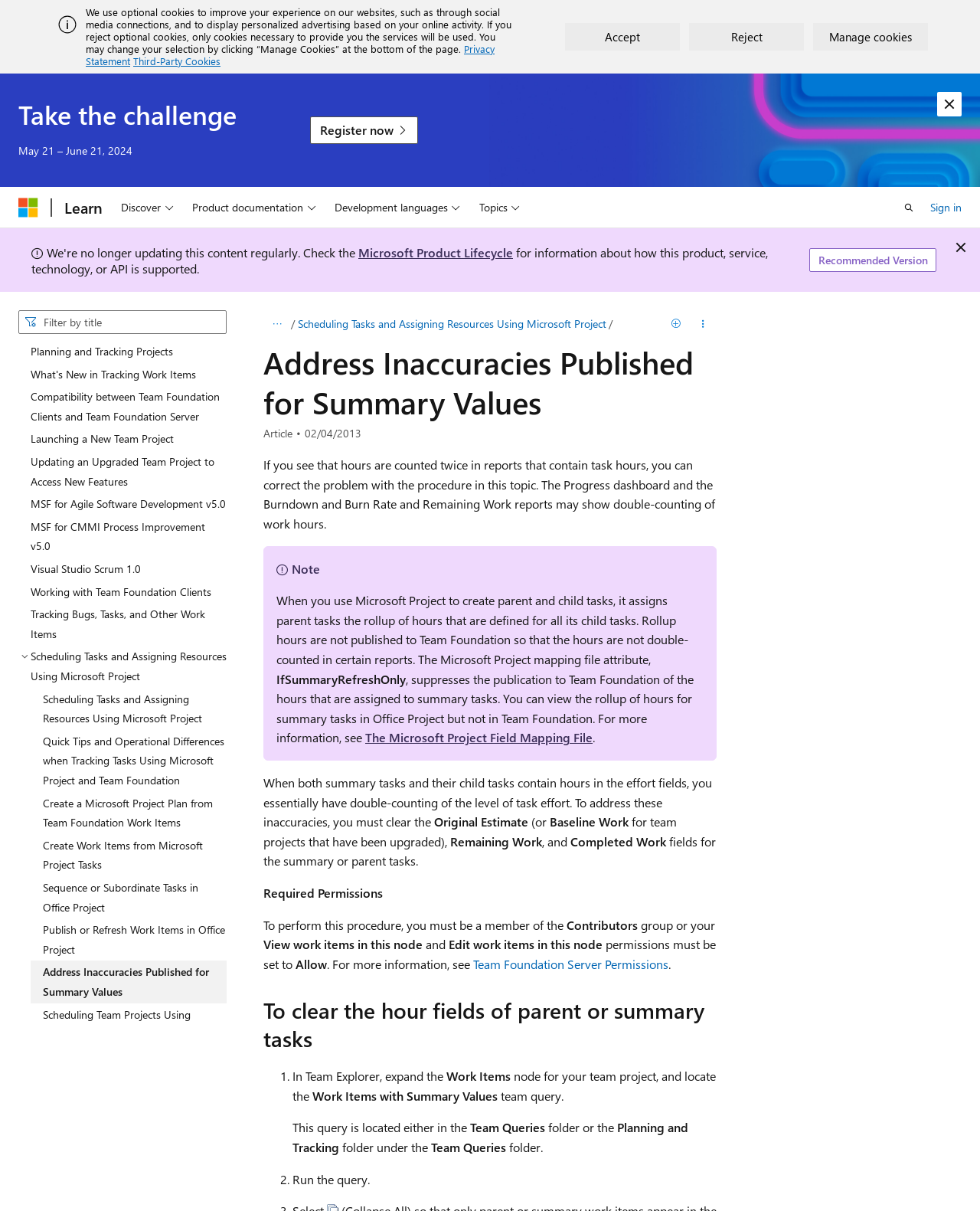Identify the bounding box coordinates for the region of the element that should be clicked to carry out the instruction: "Search". The bounding box coordinates should be four float numbers between 0 and 1, i.e., [left, top, right, bottom].

[0.019, 0.256, 0.231, 0.276]